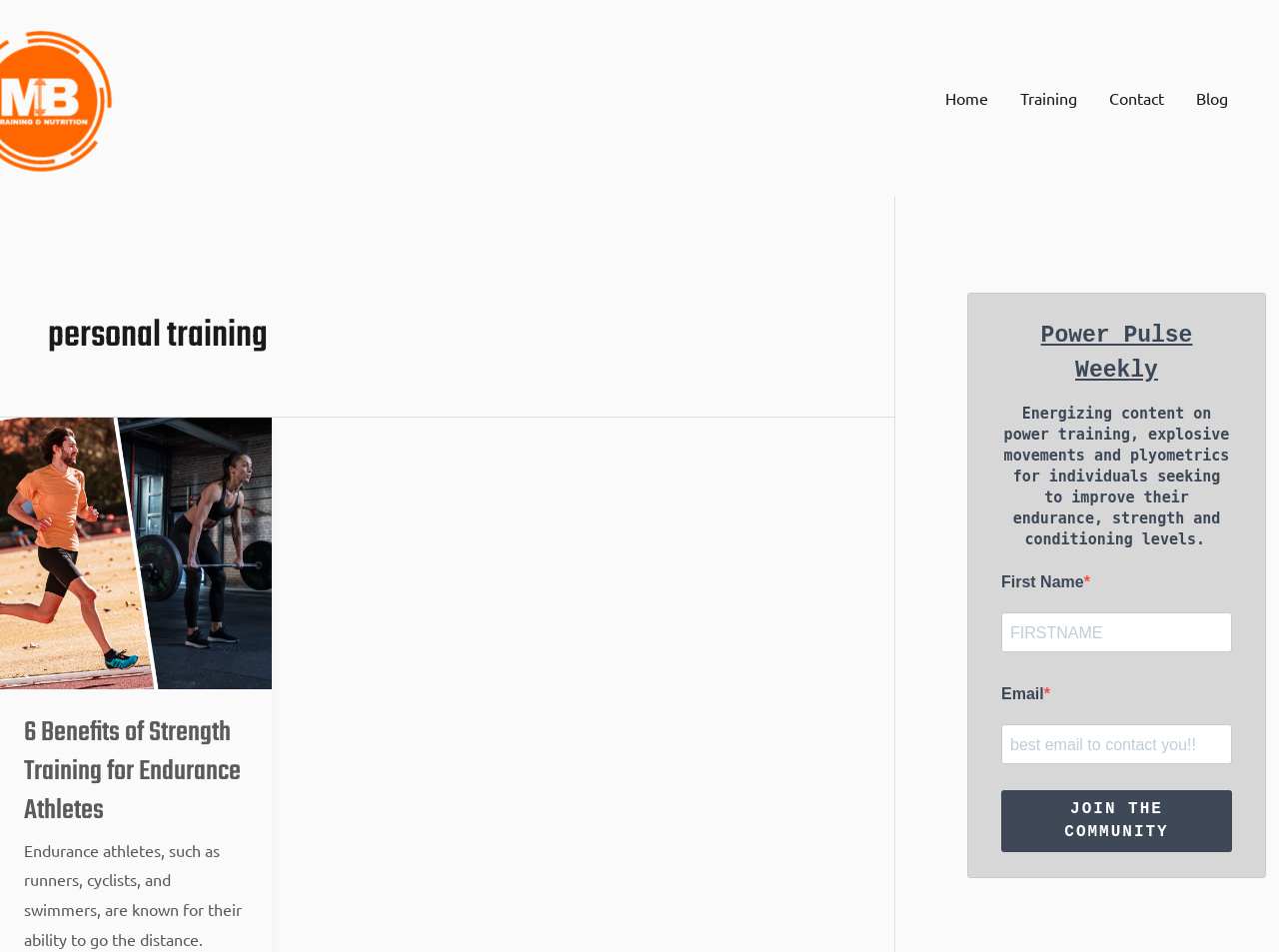Kindly determine the bounding box coordinates for the clickable area to achieve the given instruction: "Click the 'Home' link".

None